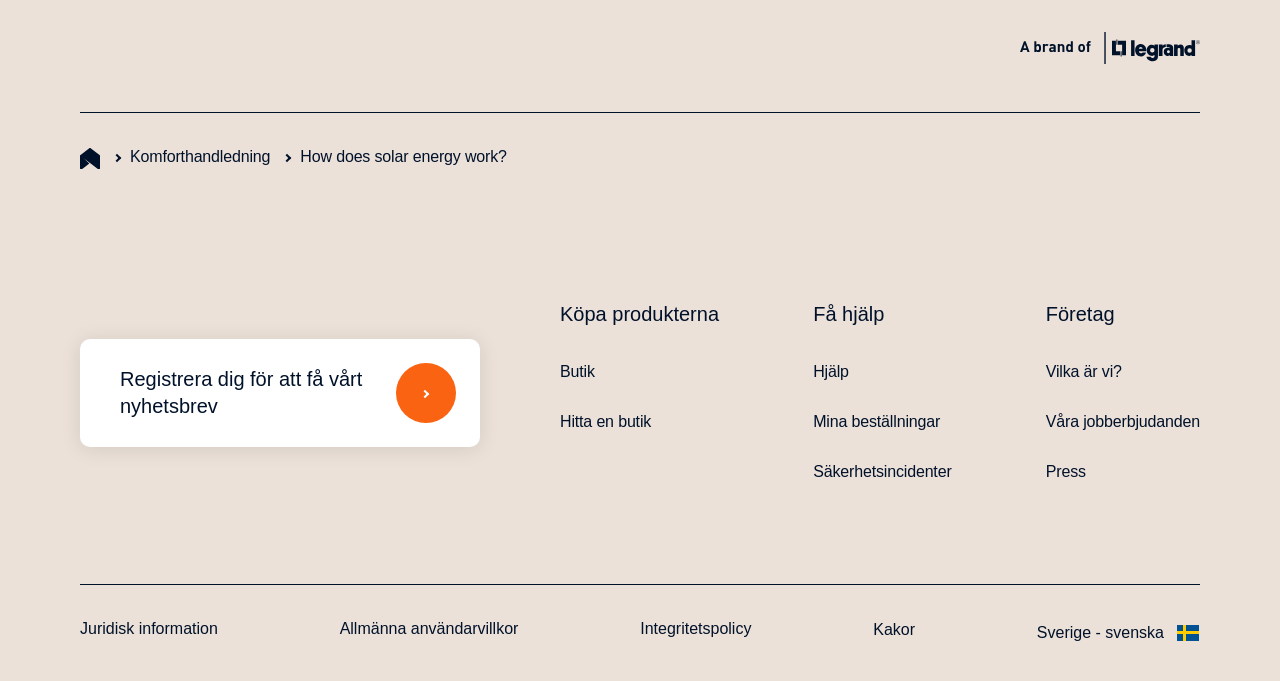Reply to the question with a single word or phrase:
What is the purpose of the figure at the top?

Logo or branding